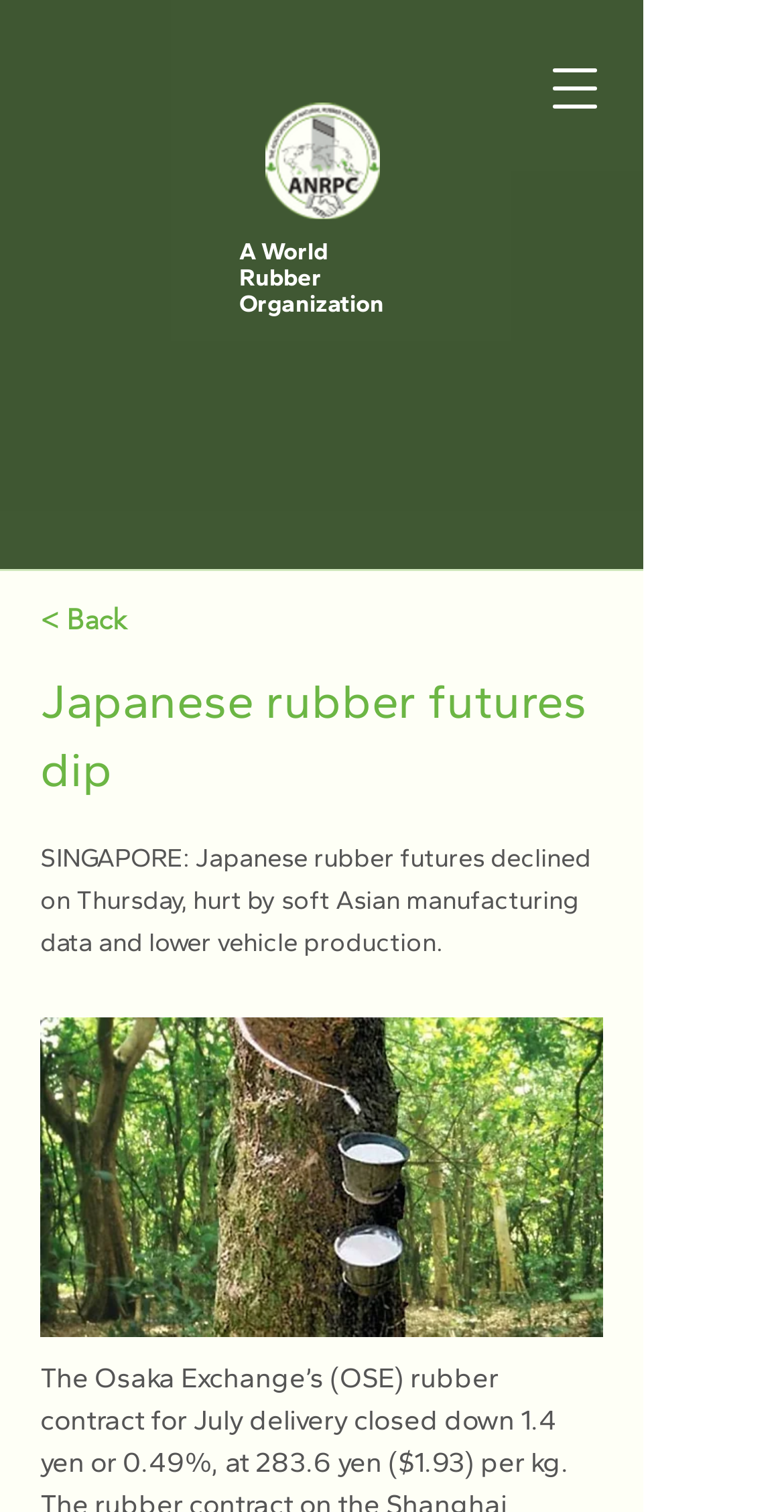Using the provided element description "< Back", determine the bounding box coordinates of the UI element.

[0.051, 0.391, 0.346, 0.43]